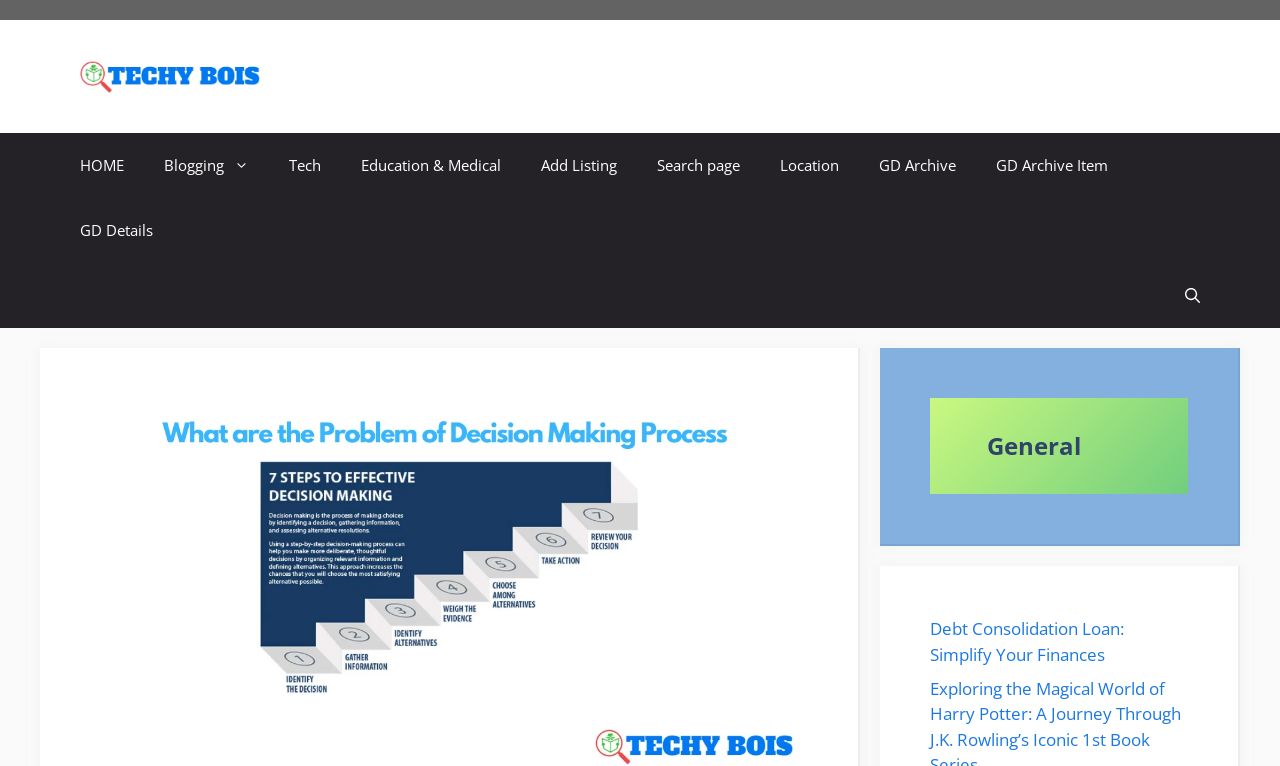What is the position of the link 'Blogging' in the navigation section?
Examine the image and provide an in-depth answer to the question.

I looked at the navigation section and found the link 'Blogging' in the second position, after the link 'HOME'.